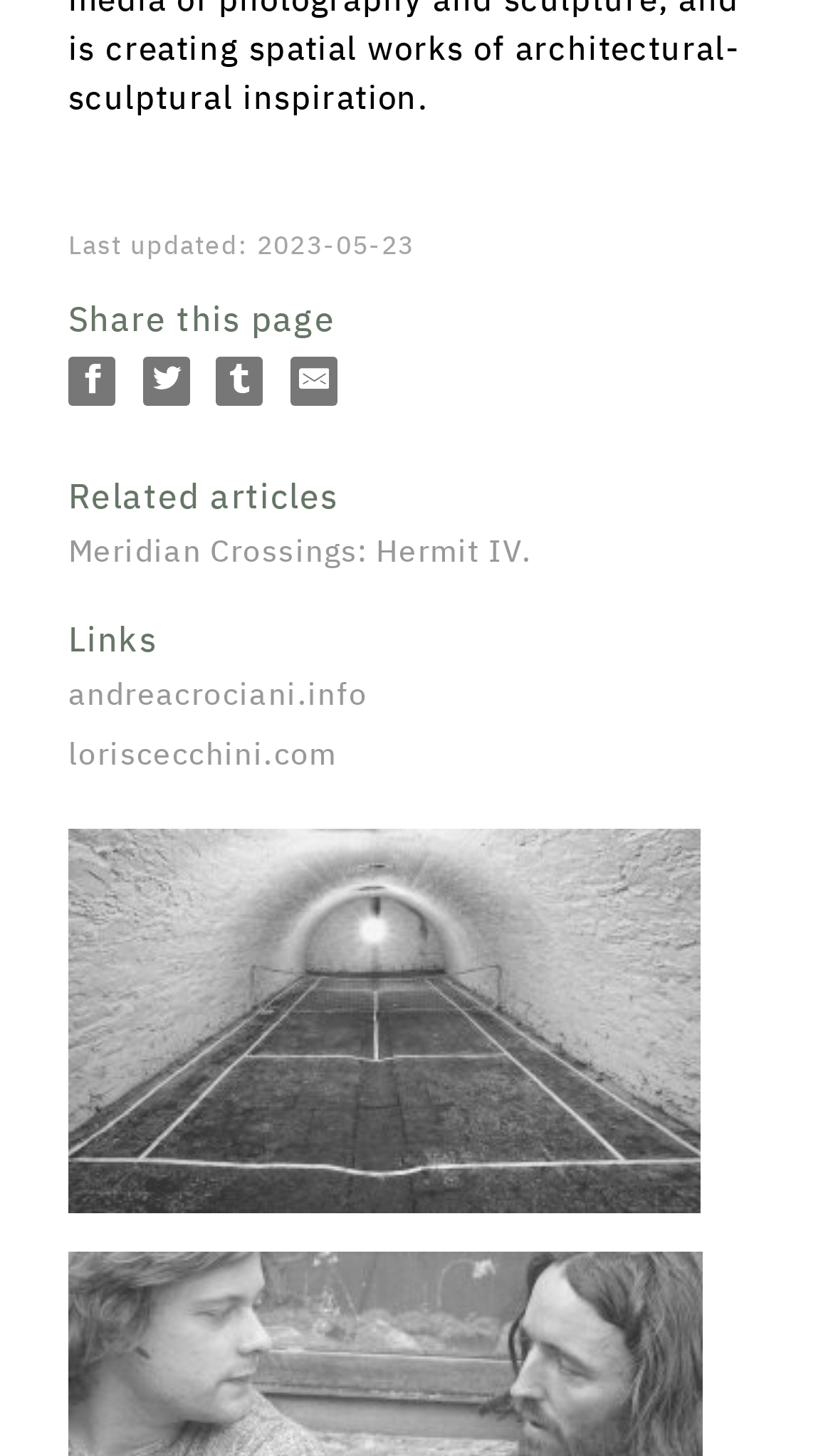Respond to the question below with a concise word or phrase:
What is the URL of the second link under 'Links'?

loriscecchini.com